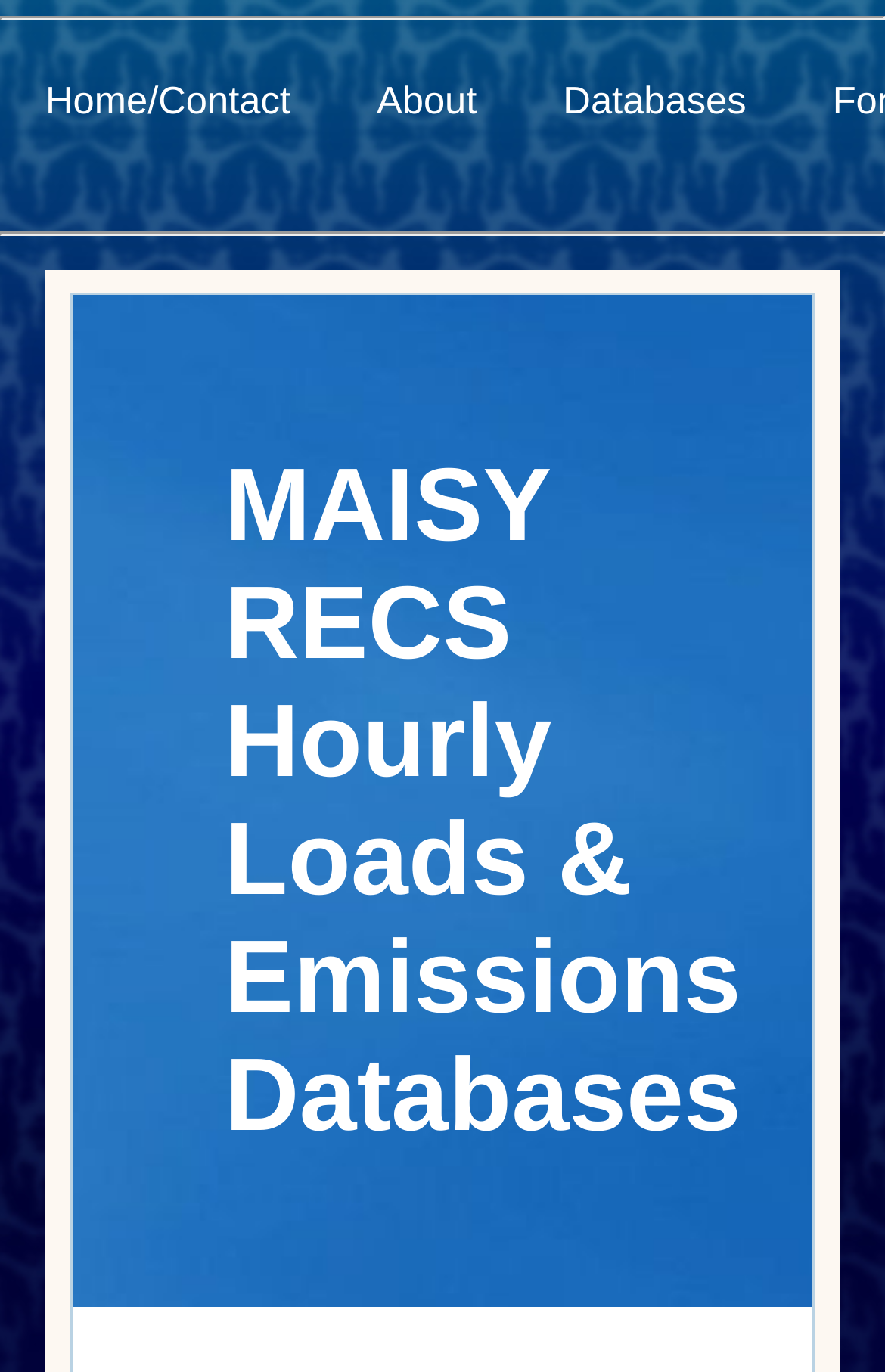Detail the various sections and features present on the webpage.

The webpage is about EPlus engineering analysis used to calculate space heating and AC loads for RECS MAISY databases. At the top, there is a horizontal separator. Below the separator, there are three buttons aligned horizontally, labeled "Home/Contact", "About", and "Databases", which are likely navigation buttons. 

Below these buttons, there is another horizontal separator. Underneath the second separator, there is a table with two rows. The first row contains a cell with the text "MAISY RECS Hourly Loads & Emissions Databases". The second row has a cell with a non-breaking space character, which is likely an empty cell. The table is positioned near the top-center of the page.